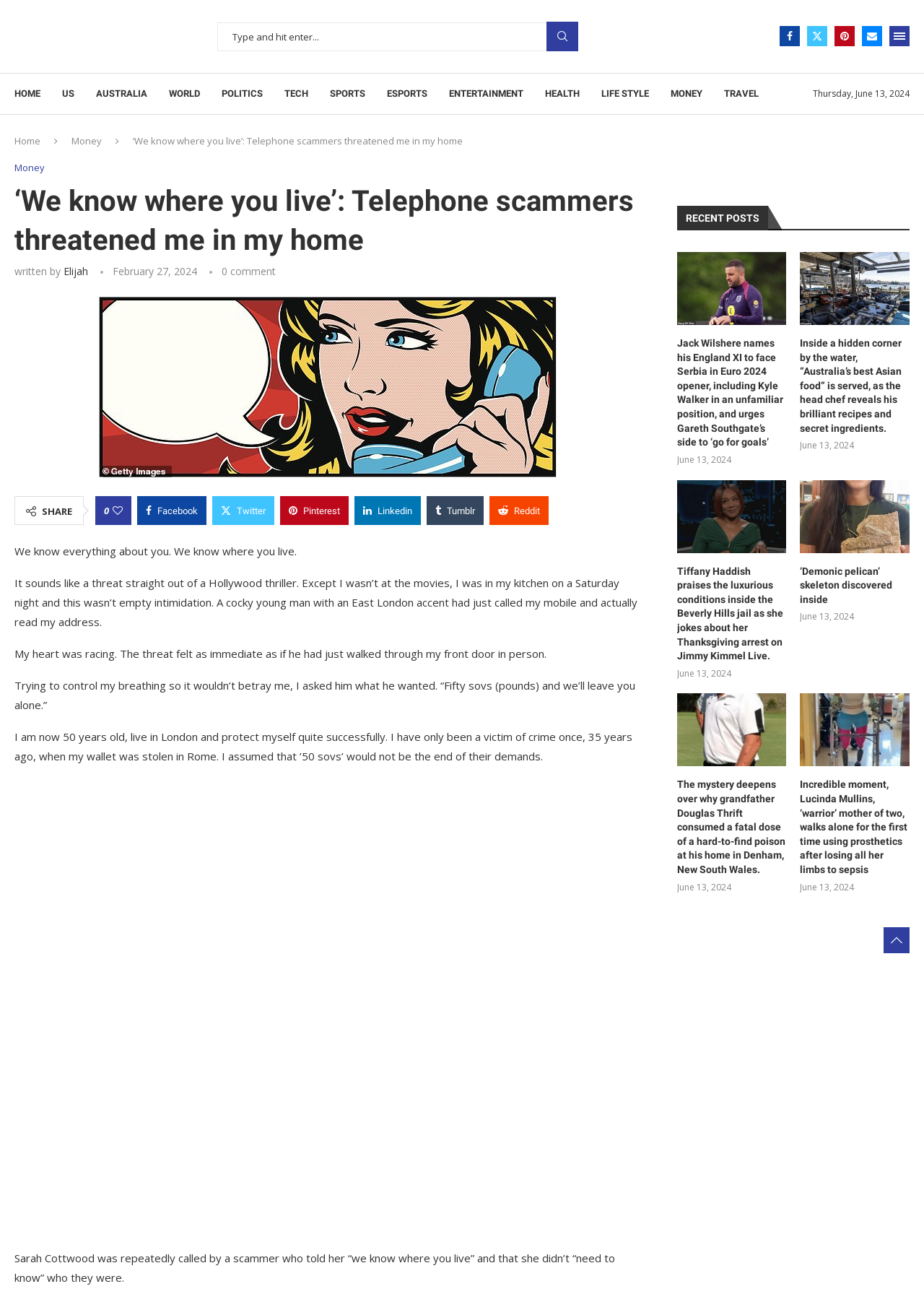What is the topic of the article?
Respond with a short answer, either a single word or a phrase, based on the image.

Telephone scammers